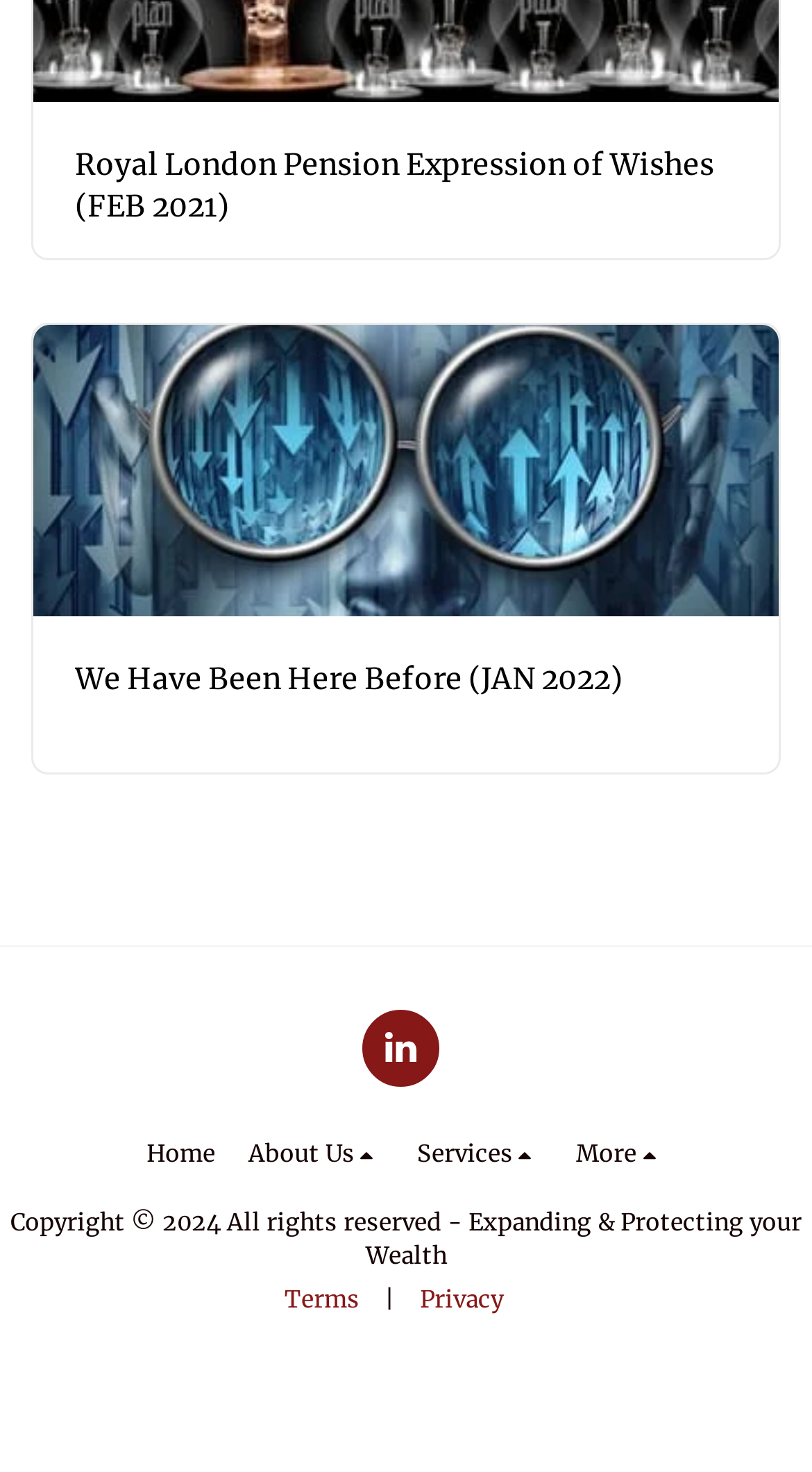Determine the bounding box coordinates of the region to click in order to accomplish the following instruction: "Click the 'Home' link". Provide the coordinates as four float numbers between 0 and 1, specifically [left, top, right, bottom].

[0.18, 0.77, 0.265, 0.798]